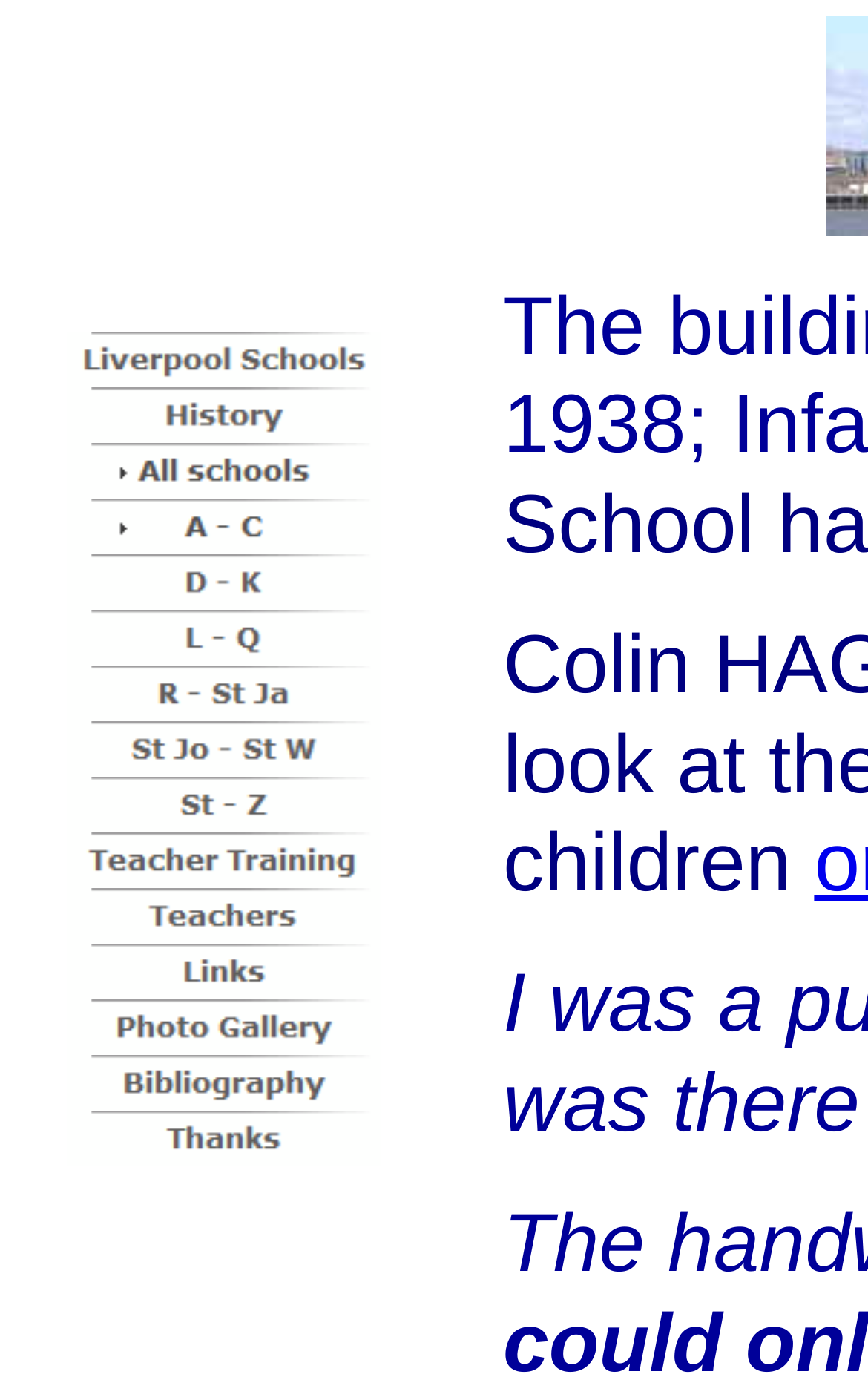Pinpoint the bounding box coordinates of the area that should be clicked to complete the following instruction: "Browse All schools". The coordinates must be given as four float numbers between 0 and 1, i.e., [left, top, right, bottom].

[0.077, 0.341, 0.438, 0.369]